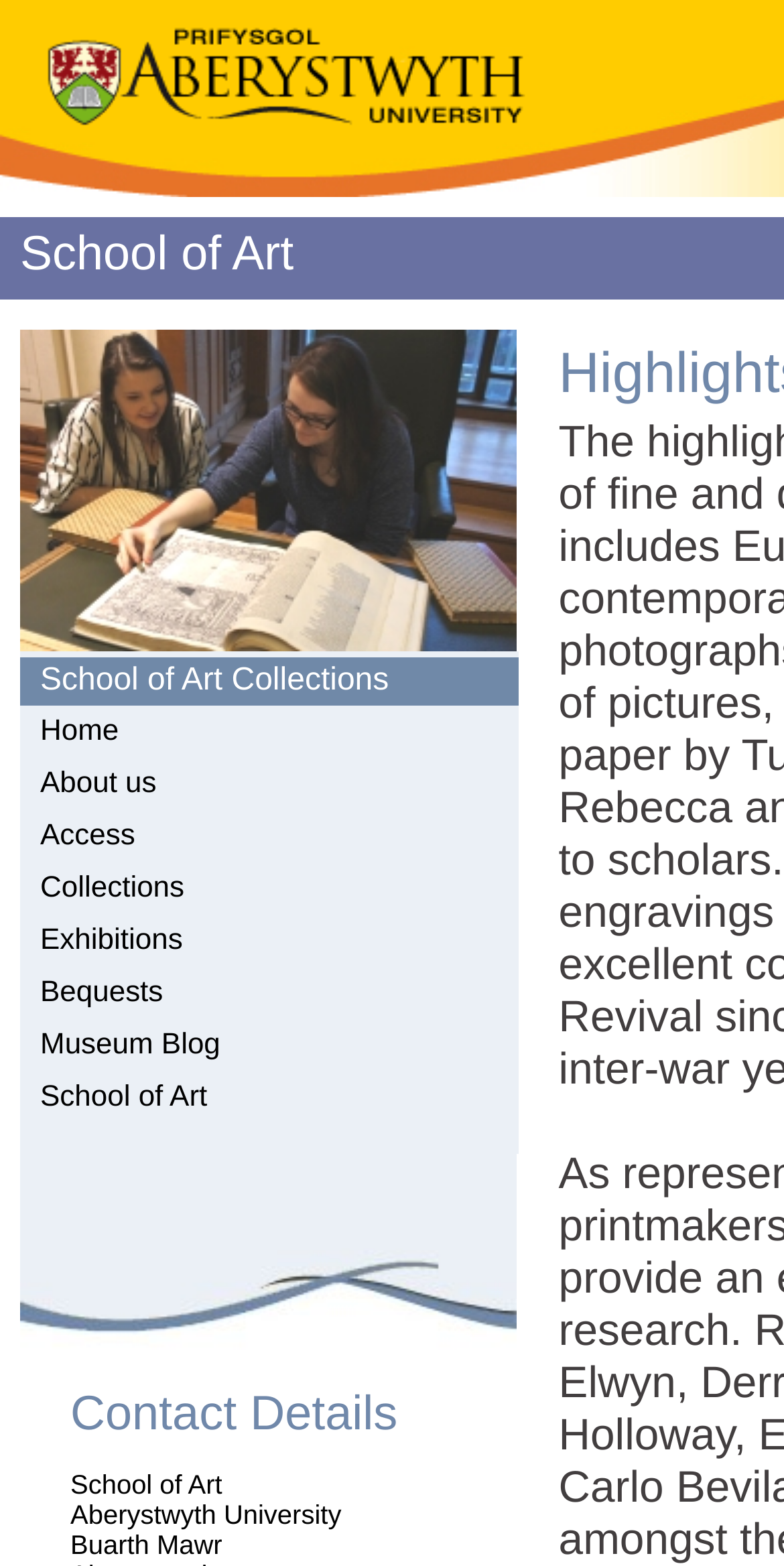Using the format (top-left x, top-left y, bottom-right x, bottom-right y), and given the element description, identify the bounding box coordinates within the screenshot: About us

[0.051, 0.49, 0.2, 0.511]